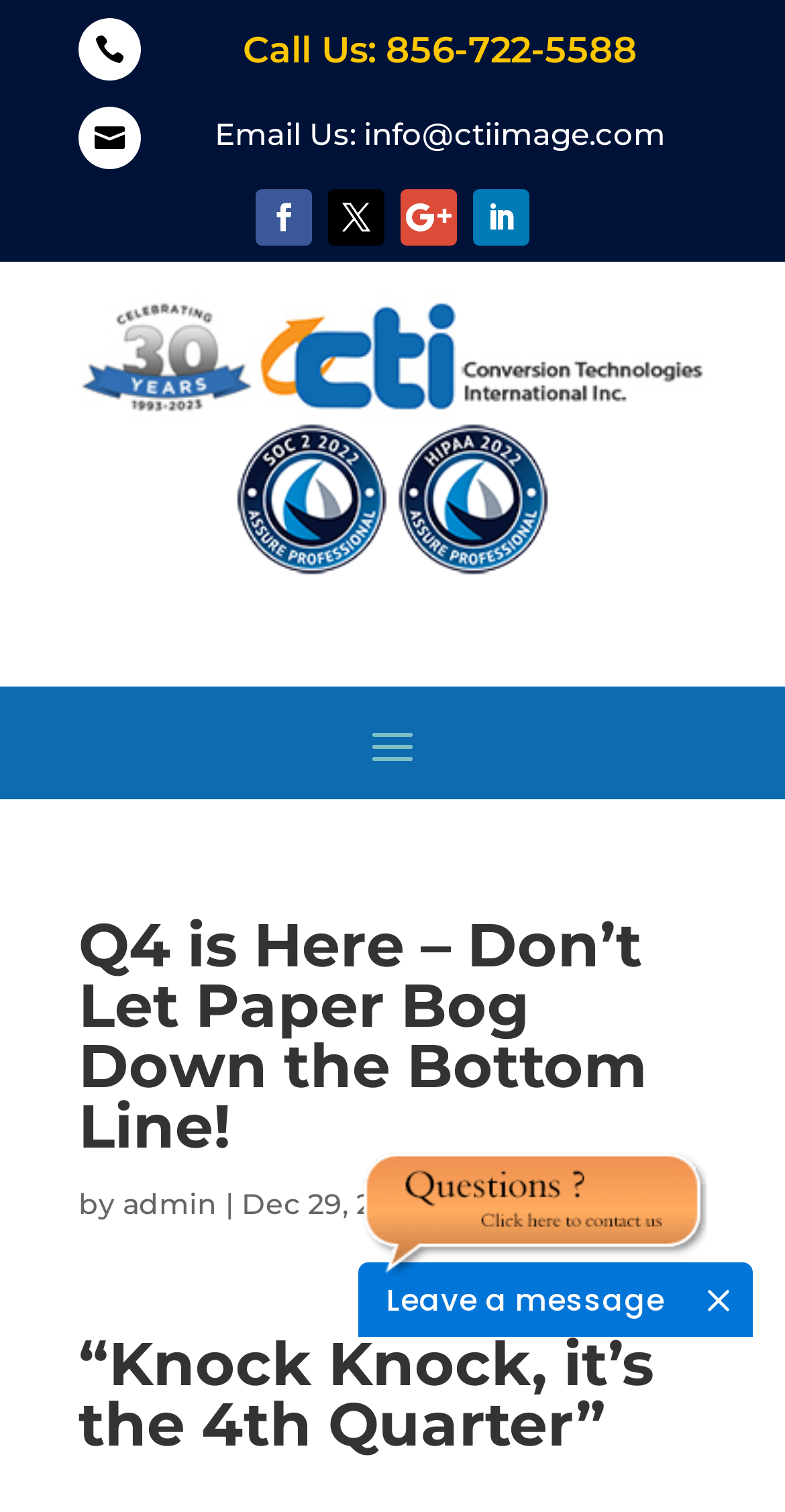What is the phone number to call?
Refer to the image and provide a concise answer in one word or phrase.

856-722-5588